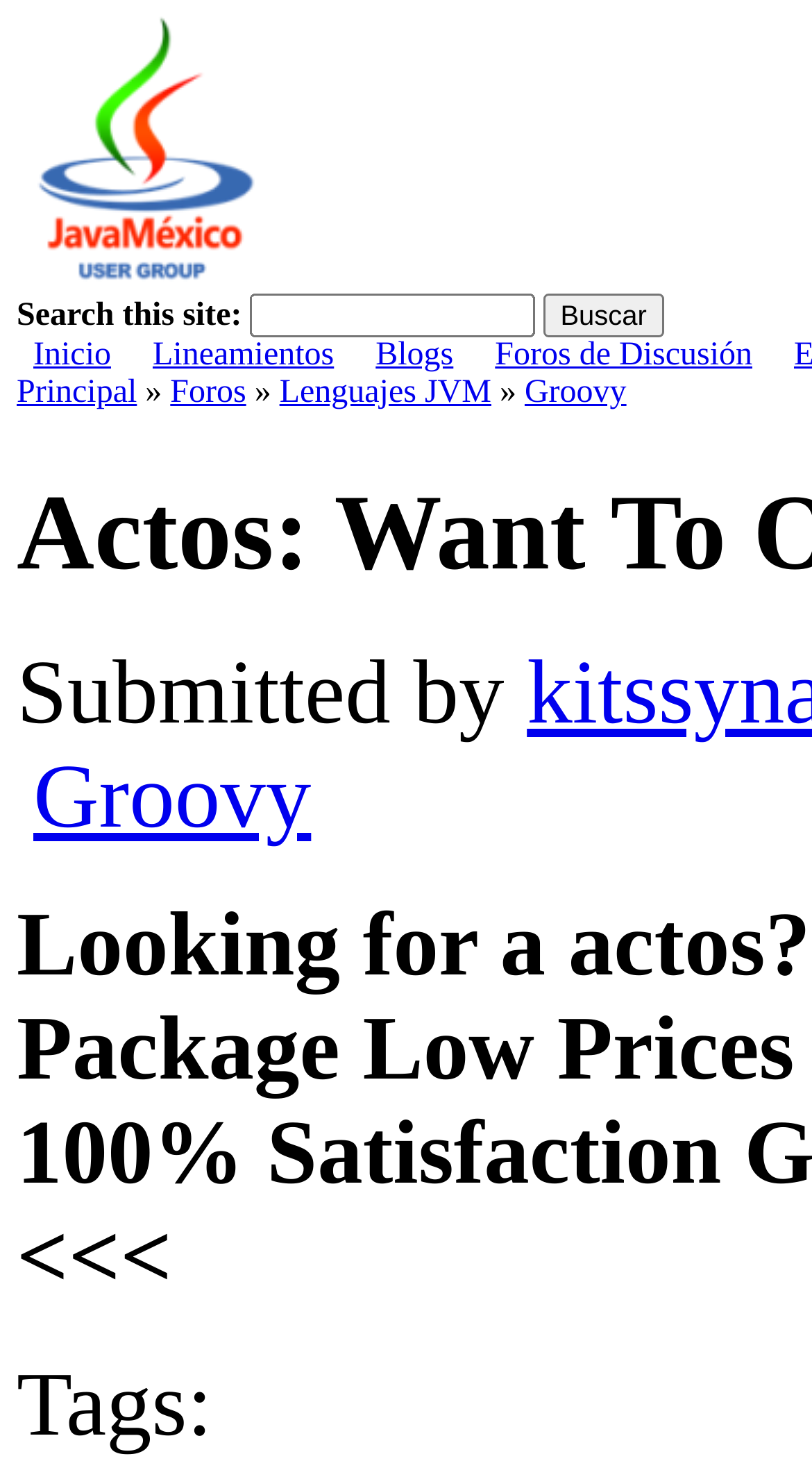Reply to the question with a brief word or phrase: What is the language of the 'Buscar' button?

Spanish